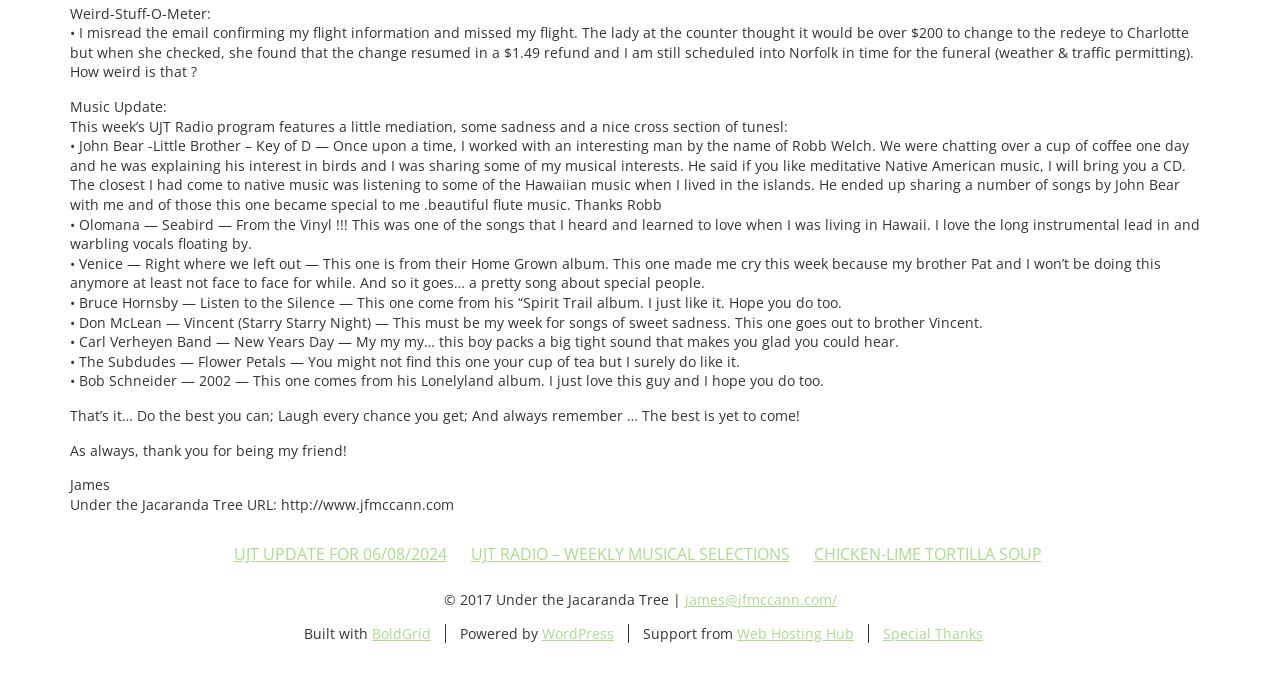How many songs are featured in the music update section?
Using the image, provide a detailed and thorough answer to the question.

I counted the number of songs mentioned in the music update section, which are 'John Bear -Little Brother – Key of D', 'Olomana — Seabird — From the Vinyl!!!', 'Venice — Right where we left out', 'Bruce Hornsby — Listen to the Silence', 'Don McLean — Vincent (Starry Starry Night)', 'Carl Verheyen Band — New Years Day', 'The Subdudes — Flower Petals', and 'Bob Schneider — 2002'.